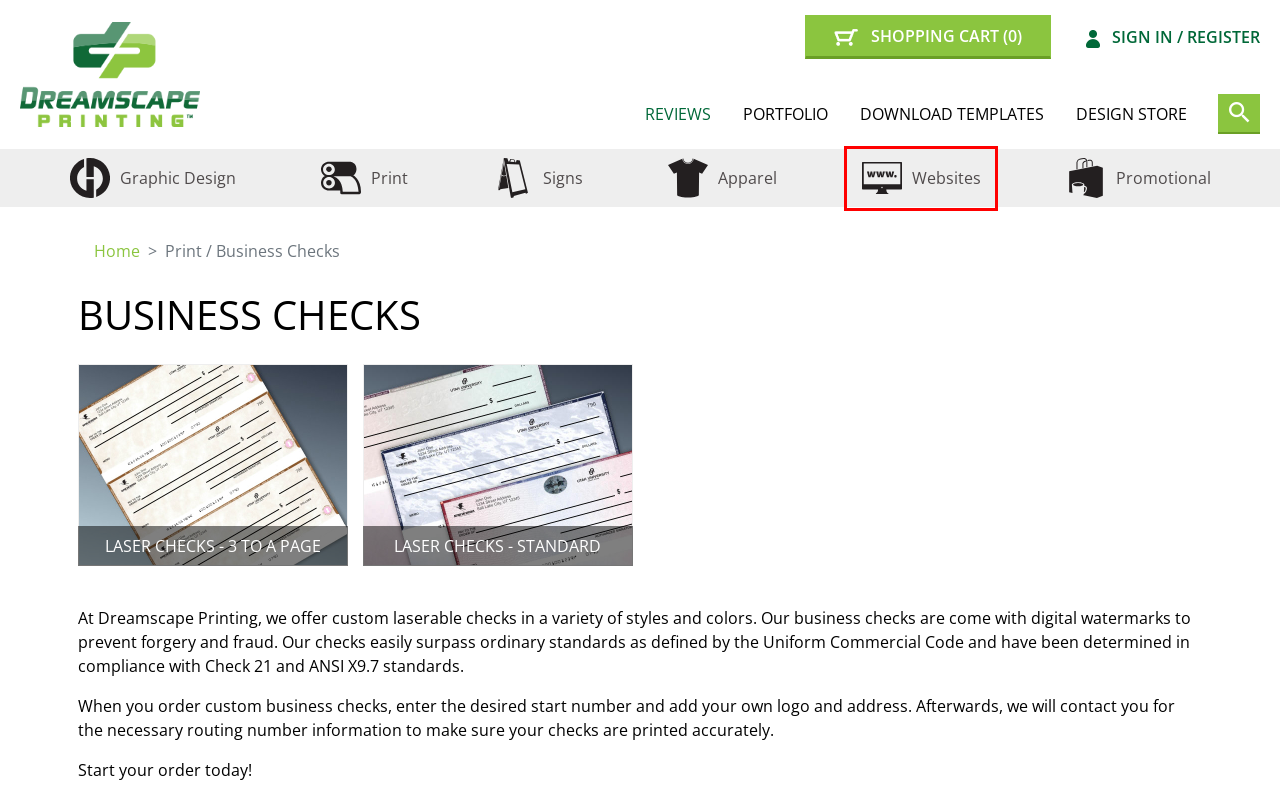A screenshot of a webpage is given, featuring a red bounding box around a UI element. Please choose the webpage description that best aligns with the new webpage after clicking the element in the bounding box. These are the descriptions:
A. Turnaround Times
B. Welcome to  Dreamscape
C. Privacy Policy
D. Dreamscape Printing: Your dreams in print.
E. Website Design Packages | Dreamscape Printing
F. Dreamscape Printing Blog
G. About Us
H. Terms and Conditions

E